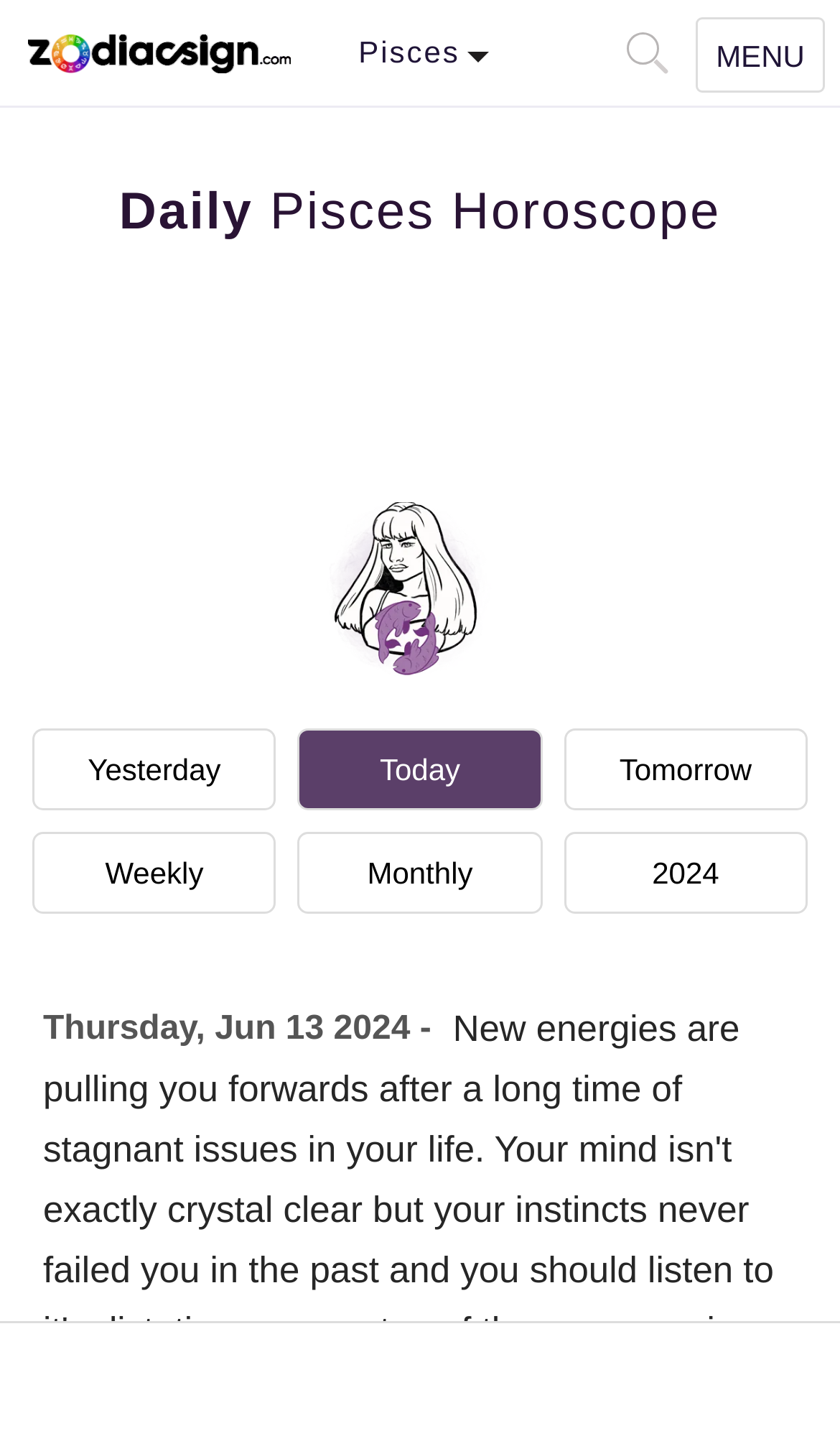How many navigation links are there?
Please provide a comprehensive answer to the question based on the webpage screenshot.

I counted the links 'Yesterday', 'Today', 'Tomorrow', 'Weekly', 'Monthly', and '2024' to determine the answer.